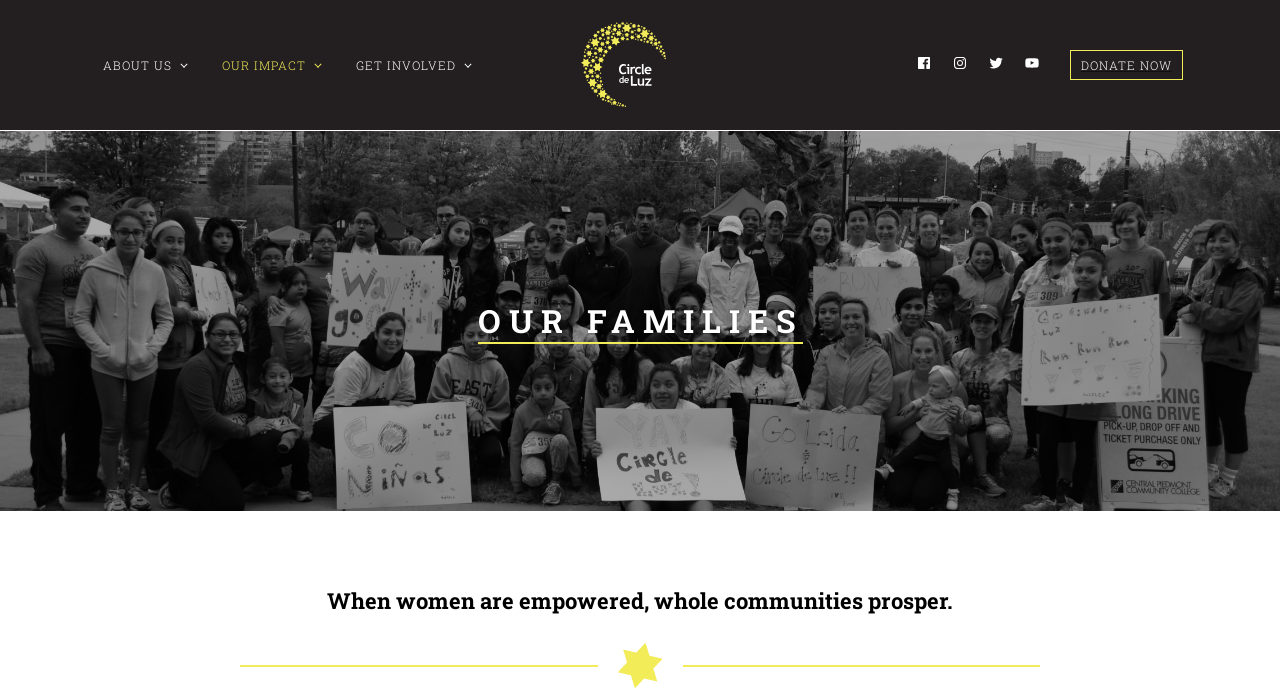Generate a comprehensive description of the contents of the webpage.

The webpage is about Circle de Luz, an organization that empowers women and has a profound impact on their families and communities. At the top left of the page, there is a navigation menu with four links: "ABOUT US", "OUR IMPACT", "GET INVOLVED", and a logo link. The logo is positioned to the right of the navigation menu and is accompanied by an image.

Below the navigation menu, there are social media links to Facebook, Instagram, Twitter, and YouTube, aligned horizontally and positioned at the top right of the page. Next to the social media links, there is a prominent "DONATE NOW" button.

The main content of the page is divided into two sections. The first section has a heading "OUR FAMILIES" and is positioned above a larger heading that reads "When women are empowered, whole communities prosper." This heading is centered on the page and takes up a significant amount of vertical space.